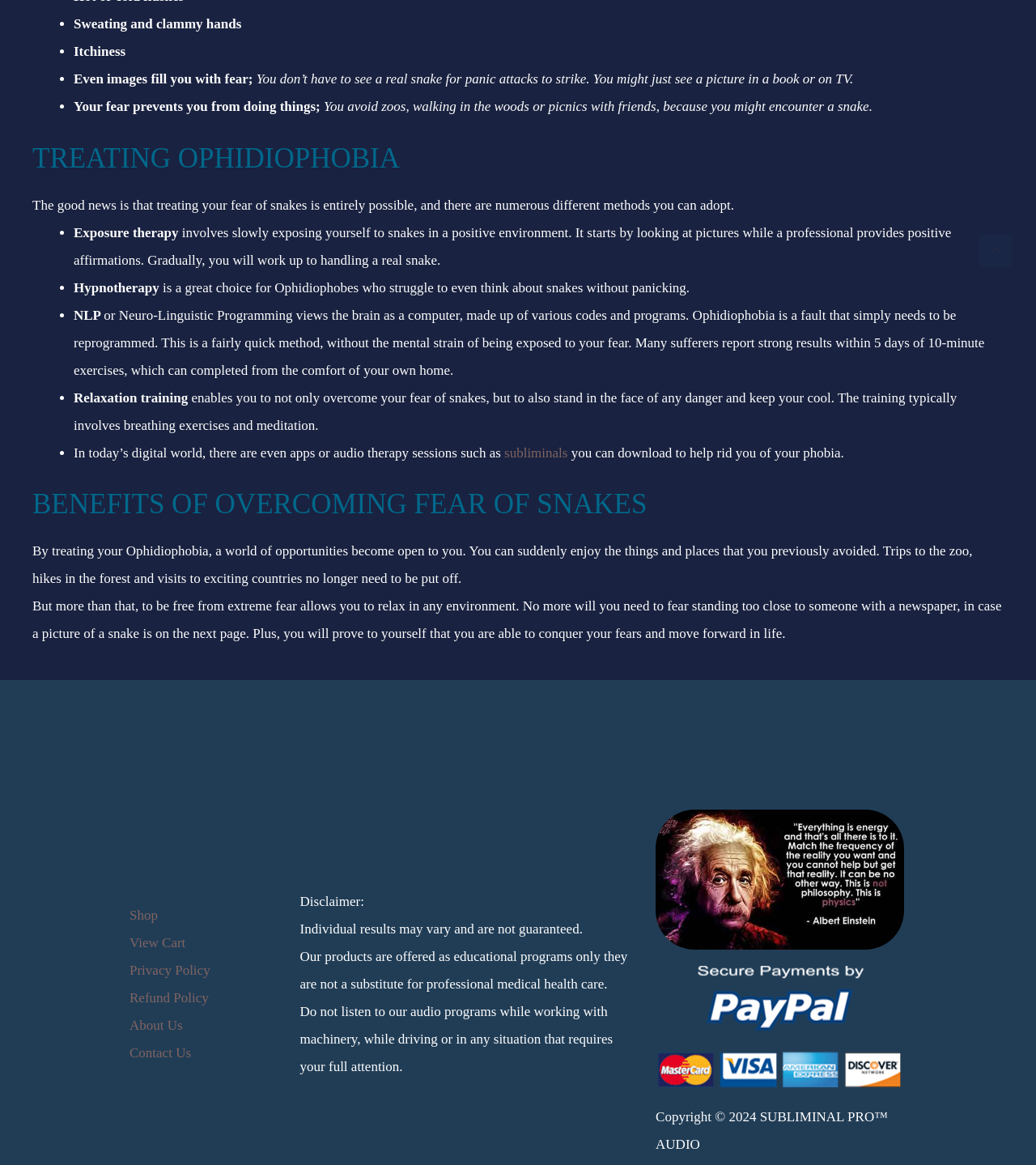Look at the image and answer the question in detail:
What is the benefit of overcoming Ophidiophobia?

According to the webpage, overcoming Ophidiophobia allows individuals to enjoy activities and visit places they previously avoided due to their fear of snakes. This is mentioned in the text 'Trips to the zoo, hikes in the forest and visits to exciting countries no longer need to be put off'.